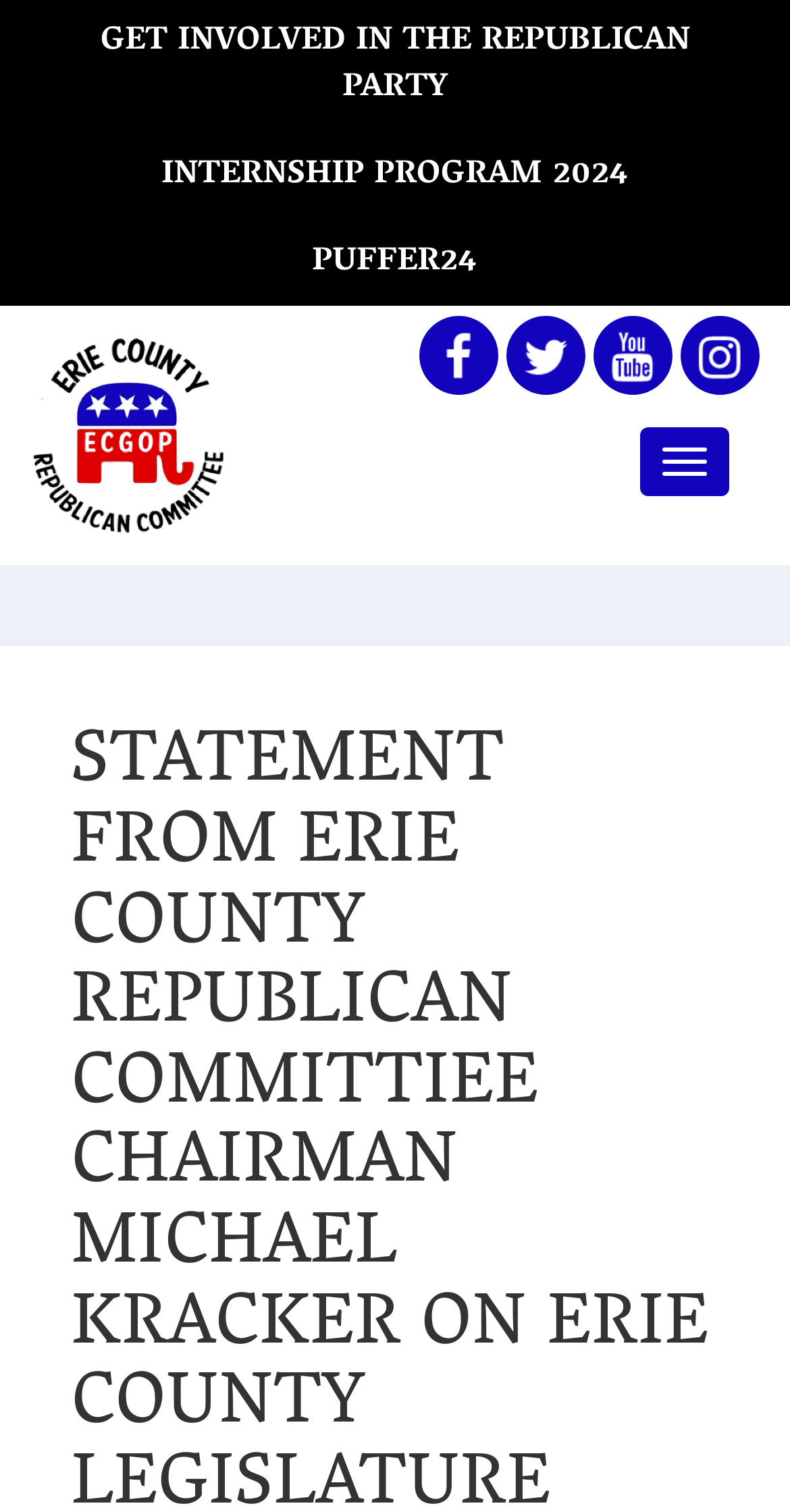Please identify the bounding box coordinates of the element I should click to complete this instruction: 'Click Twitter'. The coordinates should be given as four float numbers between 0 and 1, like this: [left, top, right, bottom].

[0.641, 0.209, 0.741, 0.262]